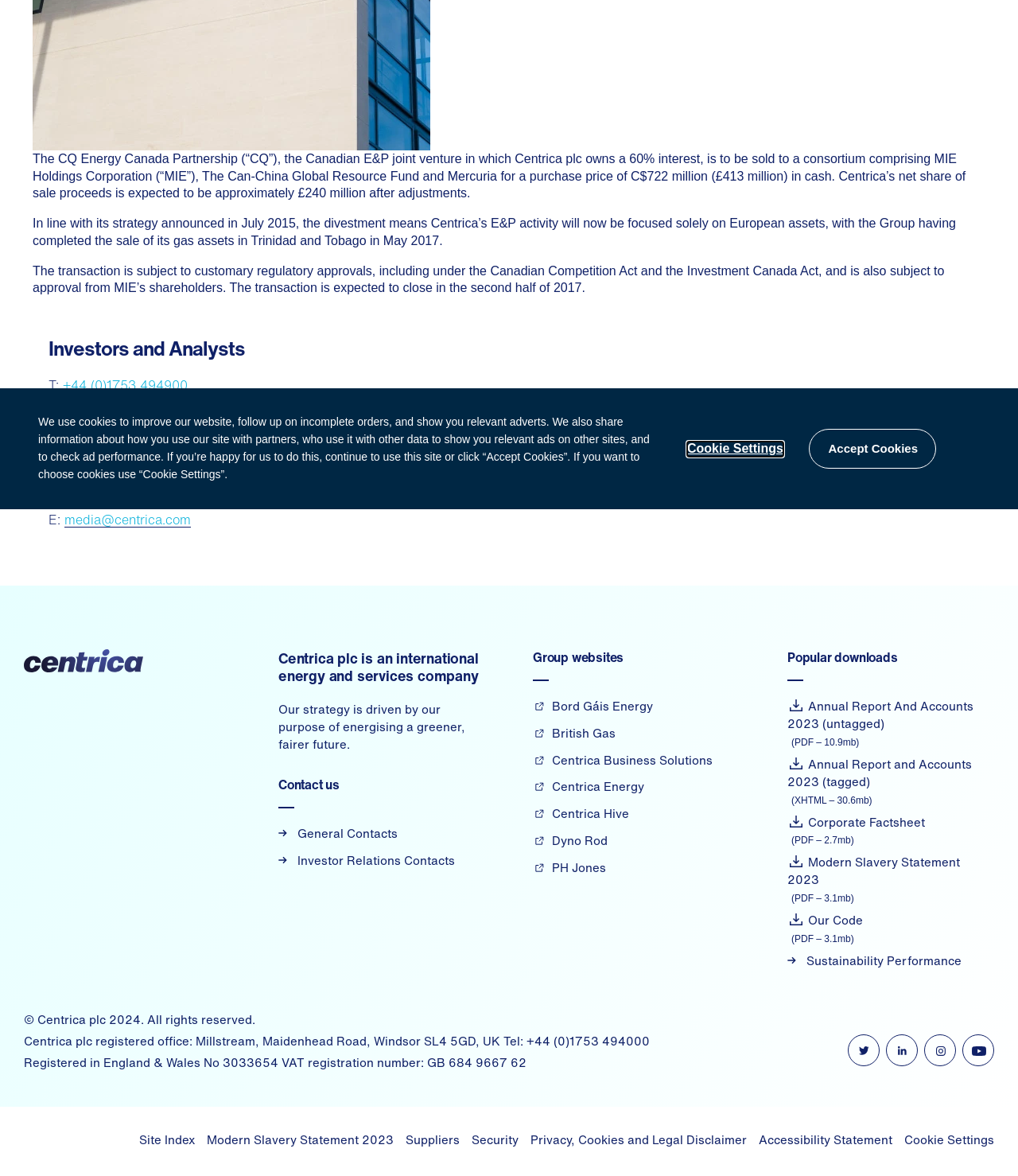Extract the bounding box coordinates for the UI element described by the text: "youtube". The coordinates should be in the form of [left, top, right, bottom] with values between 0 and 1.

[0.945, 0.879, 0.977, 0.907]